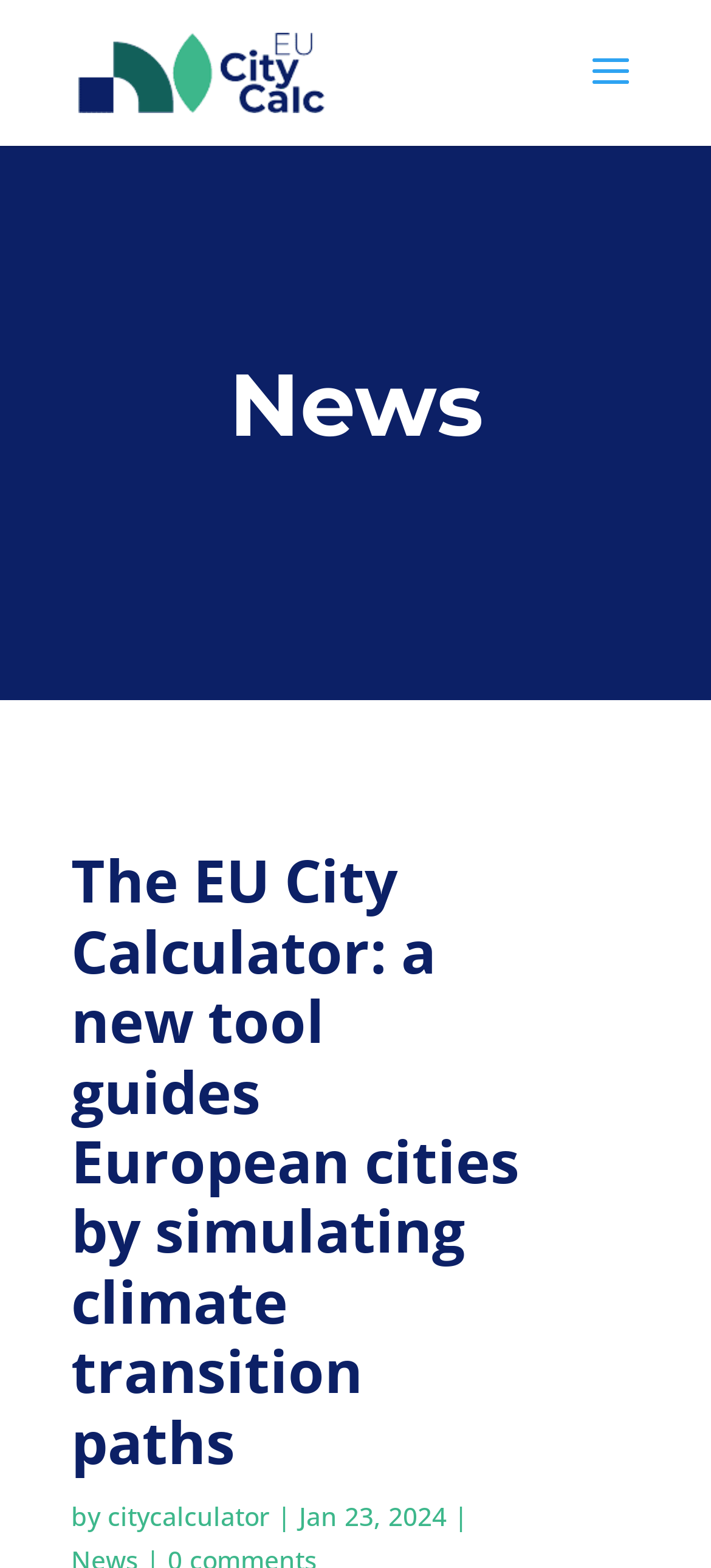What is the name of the tool?
Look at the image and answer with only one word or phrase.

EU City Calculator